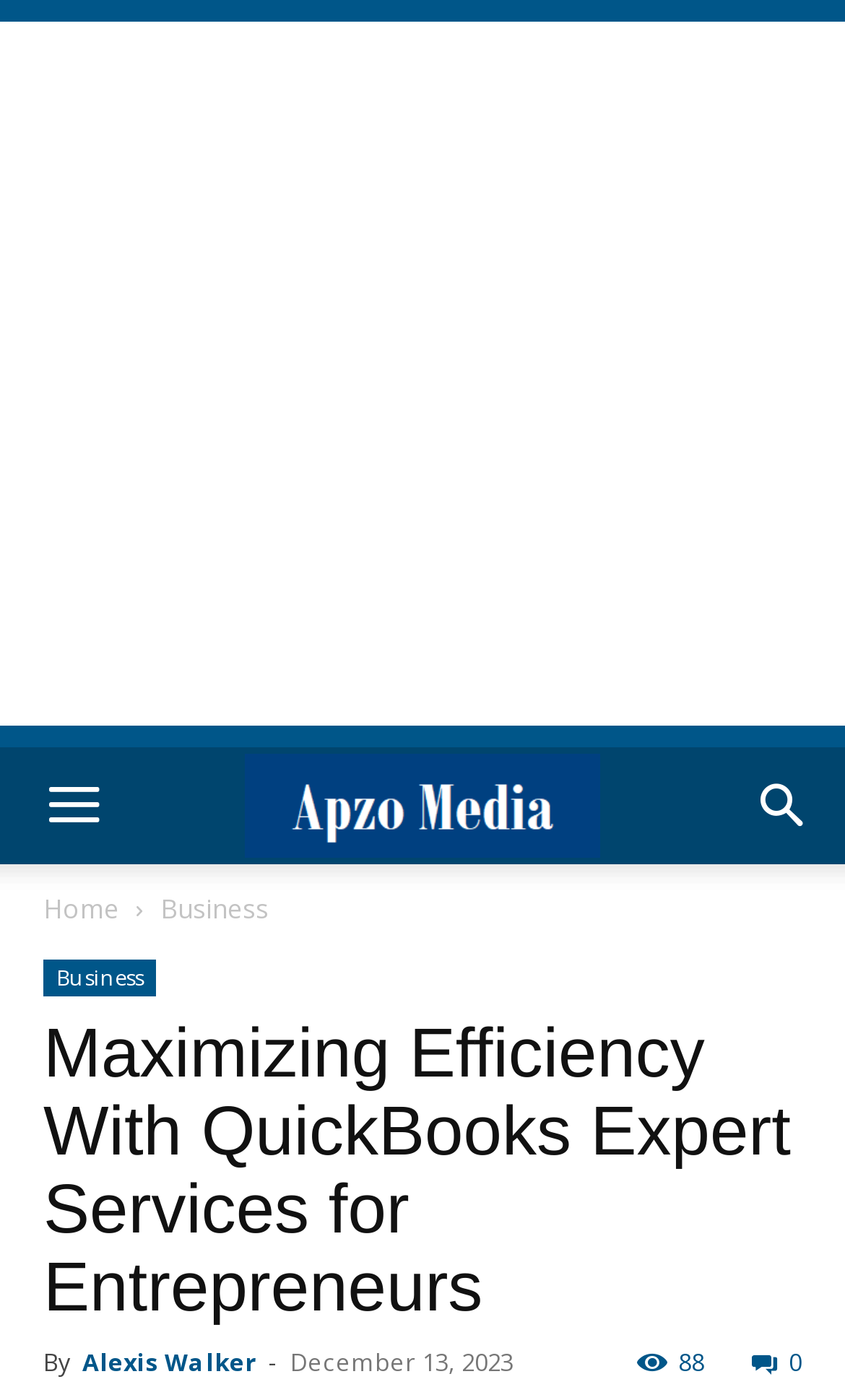Answer this question using a single word or a brief phrase:
What is the date of the article?

December 13, 2023